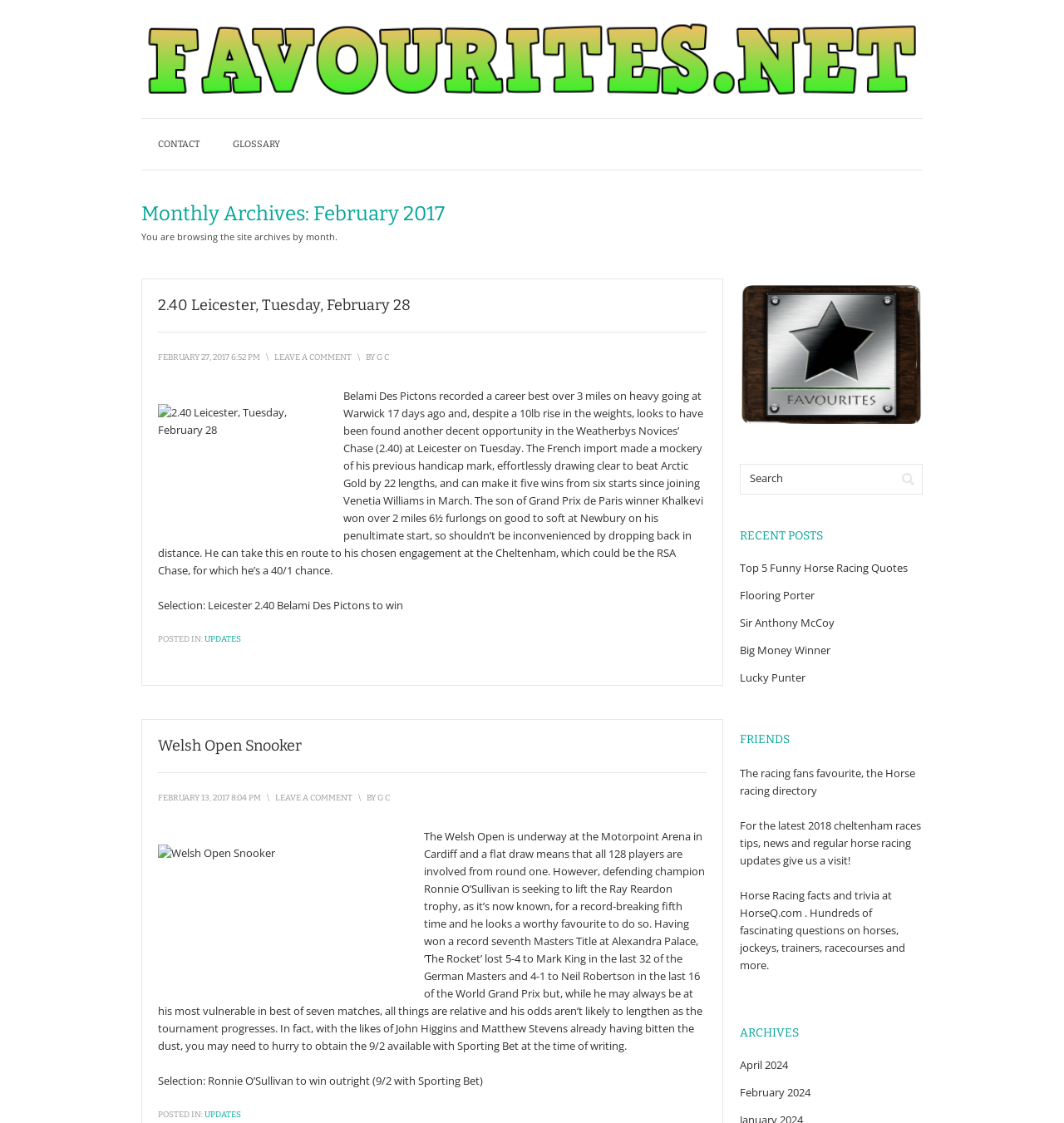Given the webpage screenshot and the description, determine the bounding box coordinates (top-left x, top-left y, bottom-right x, bottom-right y) that define the location of the UI element matching this description: Updates

[0.192, 0.565, 0.227, 0.573]